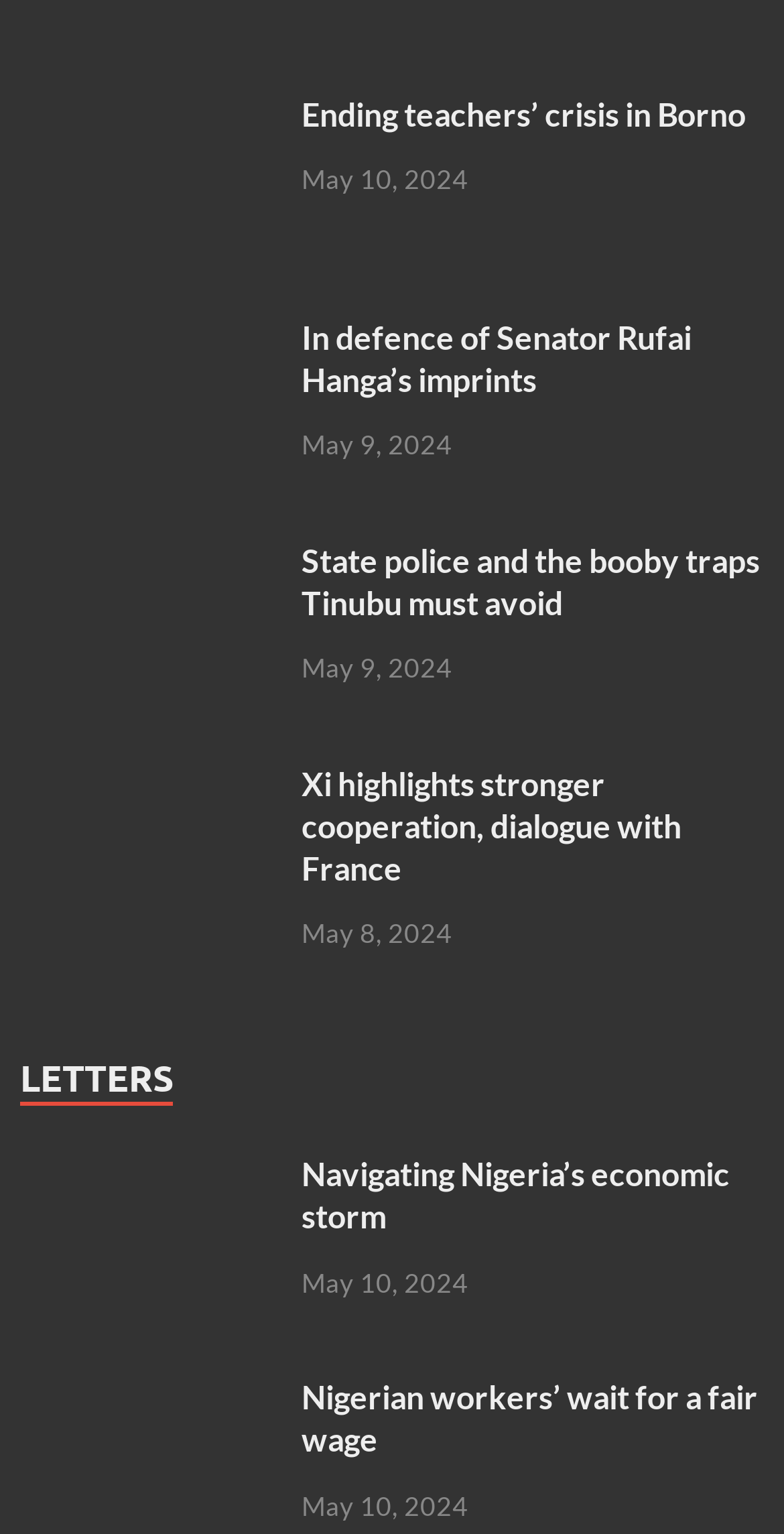What is the date of the latest article?
Please provide a detailed answer to the question.

I looked at the dates associated with each article and found that the latest date is May 10, 2024, which is mentioned twice on the page.